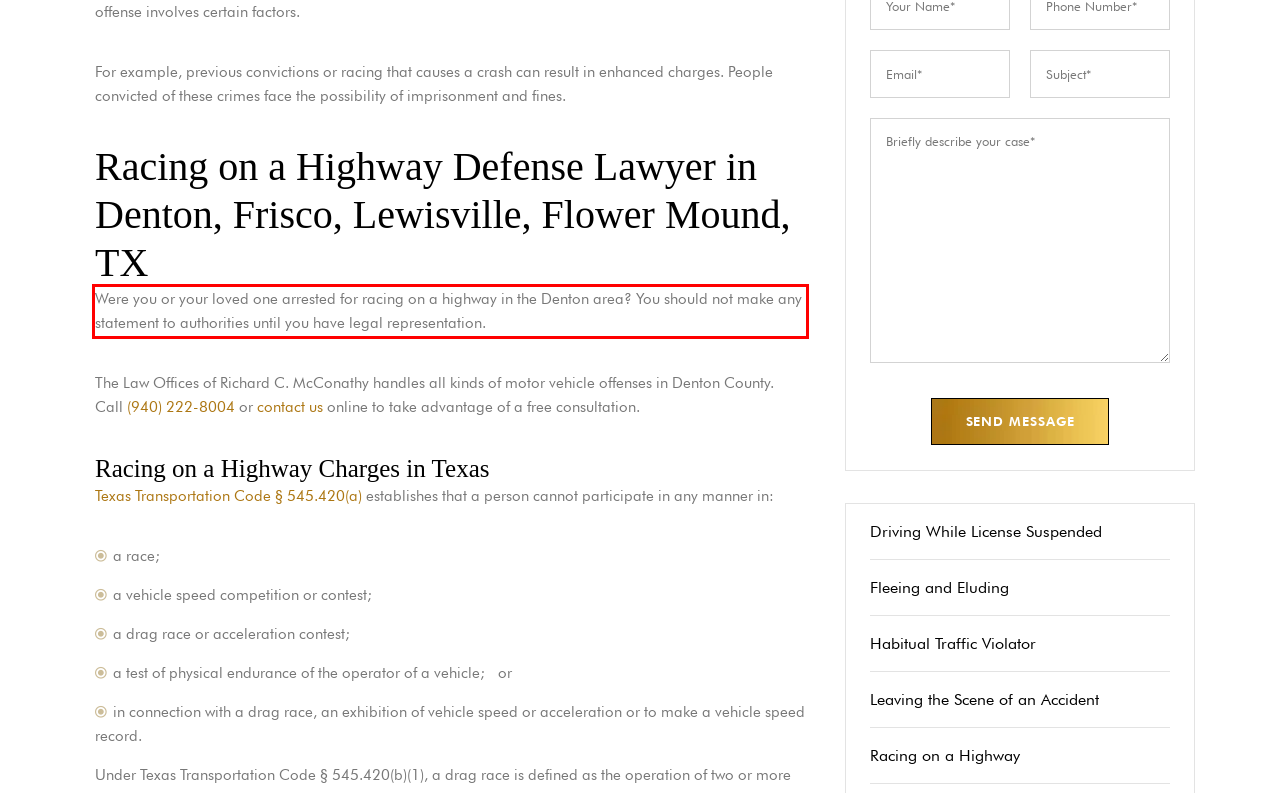Analyze the screenshot of the webpage and extract the text from the UI element that is inside the red bounding box.

Were you or your loved one arrested for racing on a highway in the Denton area? You should not make any statement to authorities until you have legal representation.